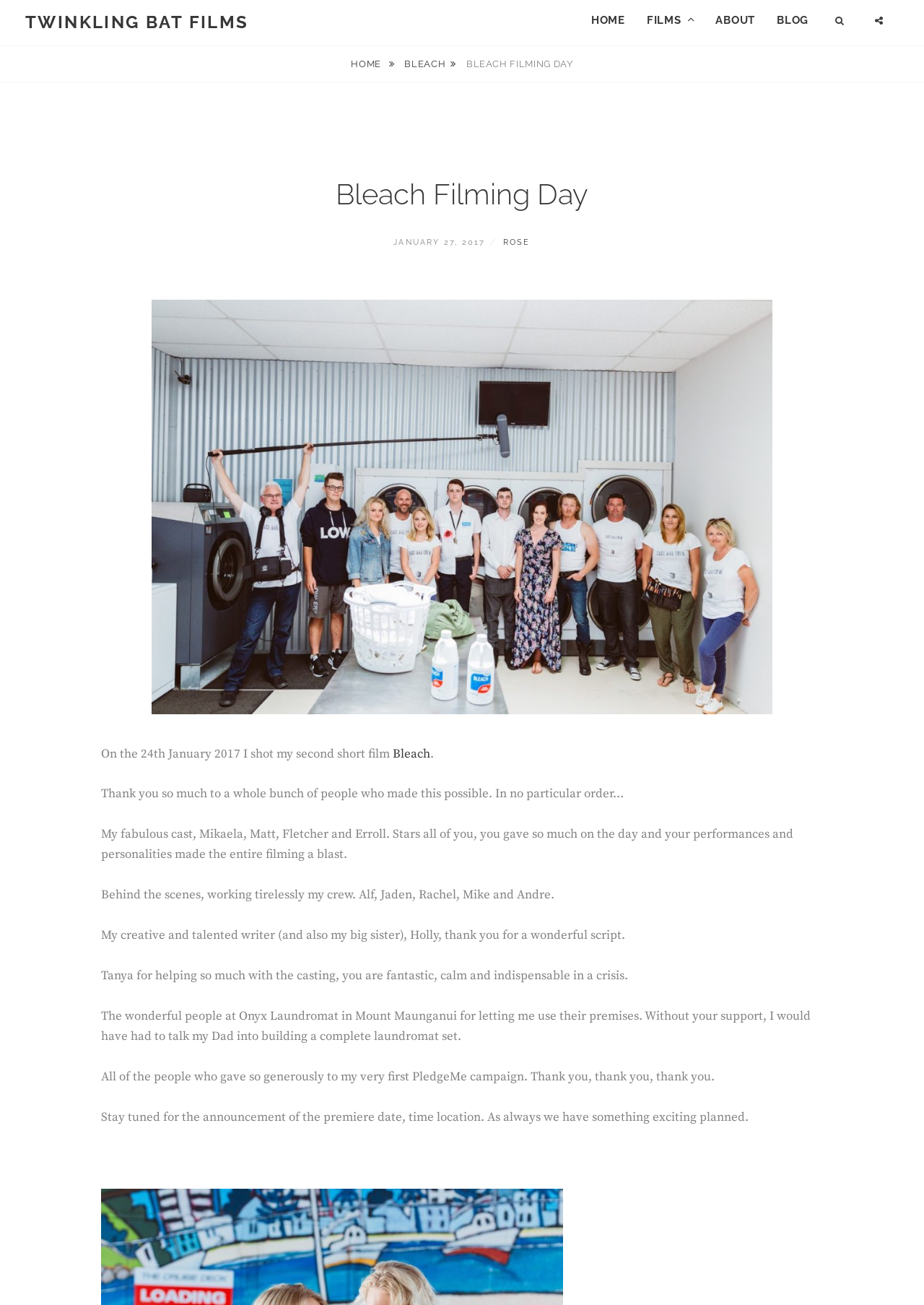Explain the webpage in detail, including its primary components.

The webpage is about a film production company, Twinkling Bat Films, and specifically focuses on the filming day of a short film called "Bleach". 

At the top left, there is a link to the company's homepage, "TWINKLING BAT FILMS". To the right of this, there is a primary navigation menu with links to "HOME", "FILMS", "ABOUT", and "BLOG". 

On the top right, there is a social links menu with a search button and a social menu button. 

Below the navigation menus, there are two prominent links, "HOME" and "BLEACH", which are likely related to the film's production. 

The main content of the page is a blog post about the filming day of "Bleach". The title "BLEACH FILMING DAY" is displayed prominently, followed by a header that includes the post date, "JANUARY 27, 2017", and the author, "ROSE". 

The blog post itself is a thank-you note to the people involved in the film's production, including the cast, crew, writer, and supporters. The text is divided into several paragraphs, each expressing gratitude to a specific group of people. 

There are no images on the page.